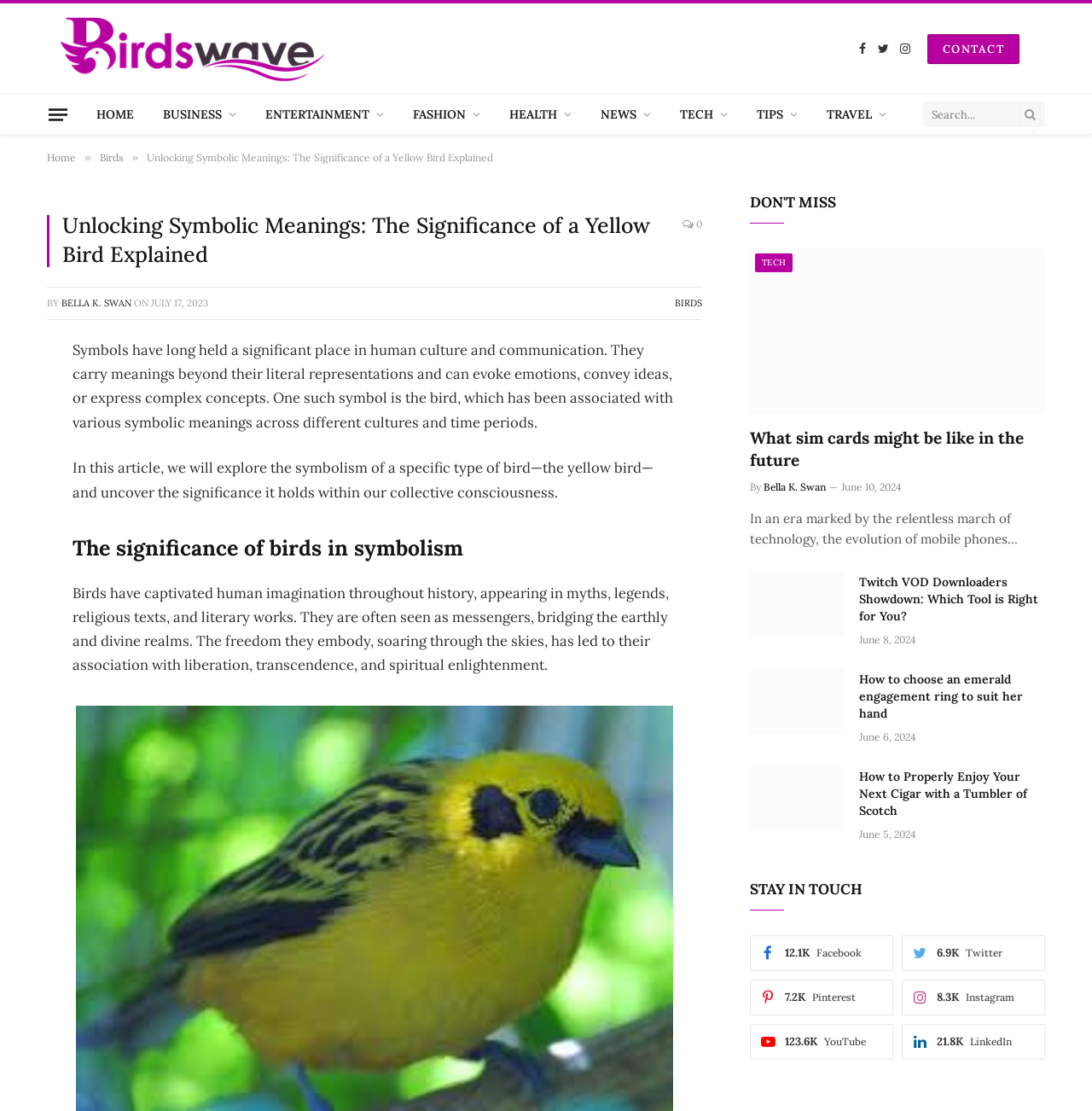Kindly determine the bounding box coordinates for the area that needs to be clicked to execute this instruction: "Explore the business section".

[0.136, 0.085, 0.23, 0.121]